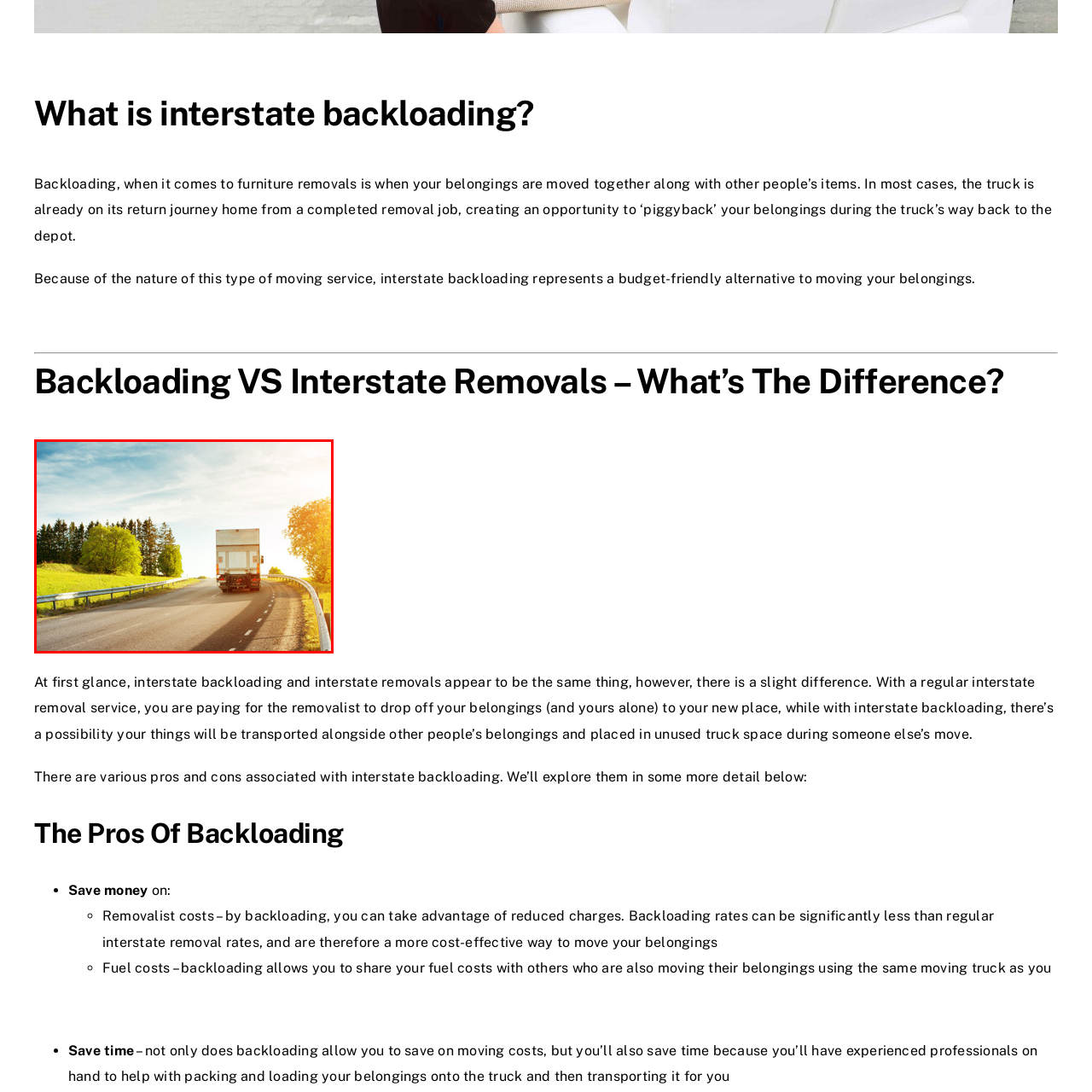Offer a detailed explanation of the image encased within the red boundary.

The image depicts a moving truck traveling along a scenic road, surrounded by lush greenery and a clear blue sky. This visual perfectly complements the topic of "Backloading VS Interstate Removals," illustrating the journey involved in interstate backloading, a moving service that allows individuals to utilize available space in a truck that is already on a return trip. The sun casts a warm glow on the scene, highlighting the efficiency and cost-effectiveness that backloading can offer by sharing transportation with other customers' belongings. This method presents an appealing, budget-friendly alternative for those looking to move without incurring high expenses.